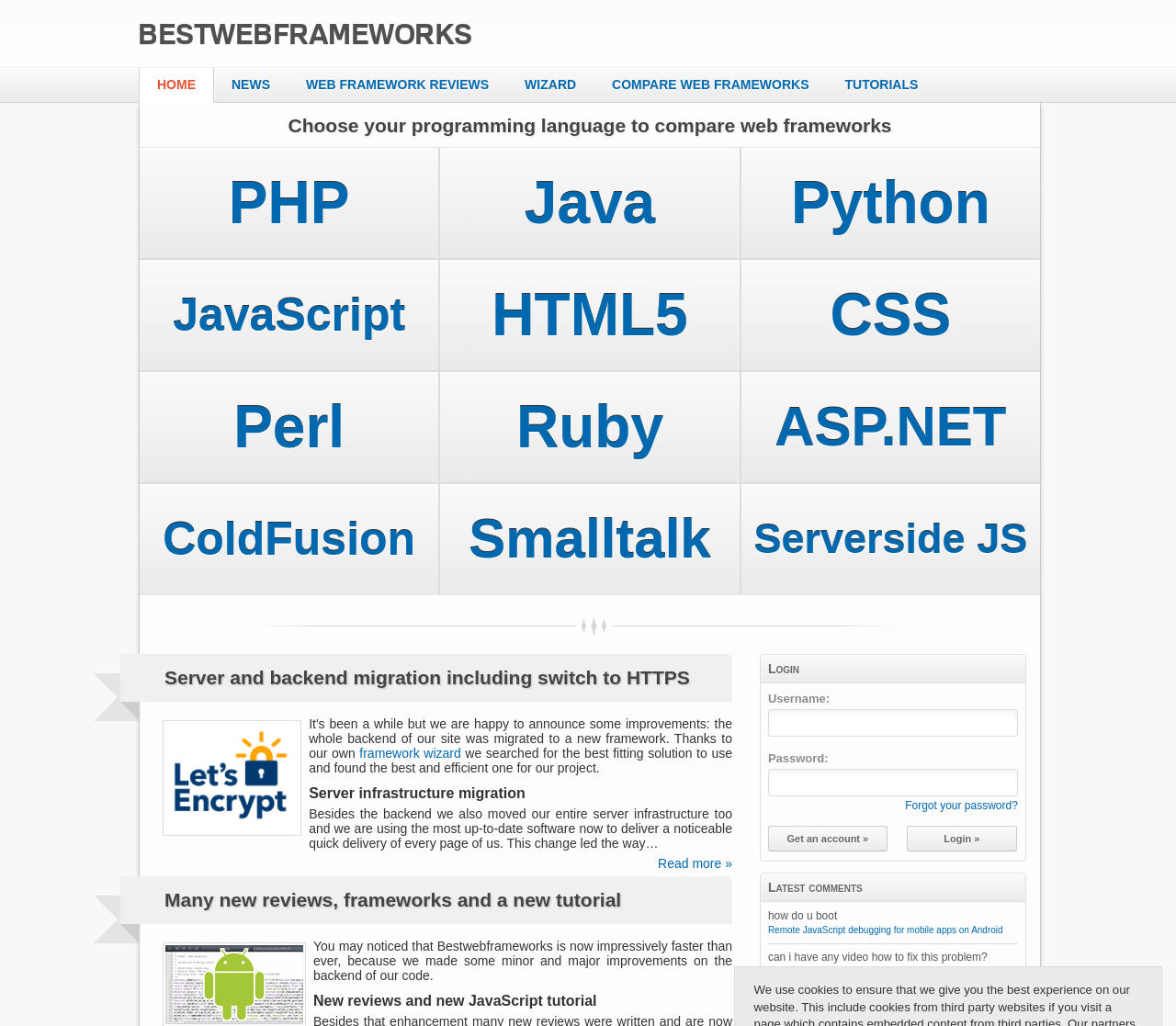Answer the question below in one word or phrase:
What is the purpose of the 'Wizard' link?

Framework selection